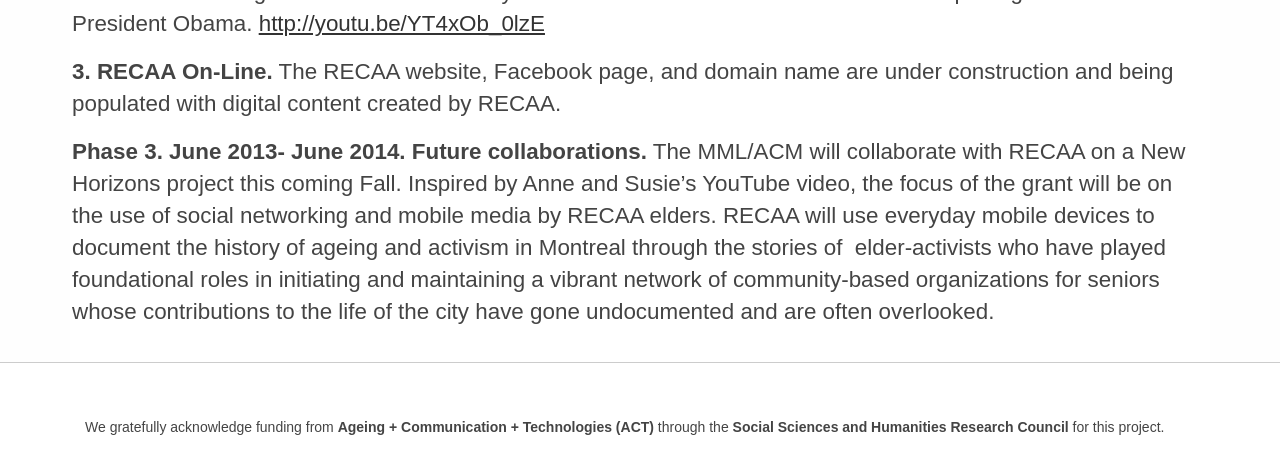Respond to the question below with a single word or phrase: Who funded the project?

Social Sciences and Humanities Research Council